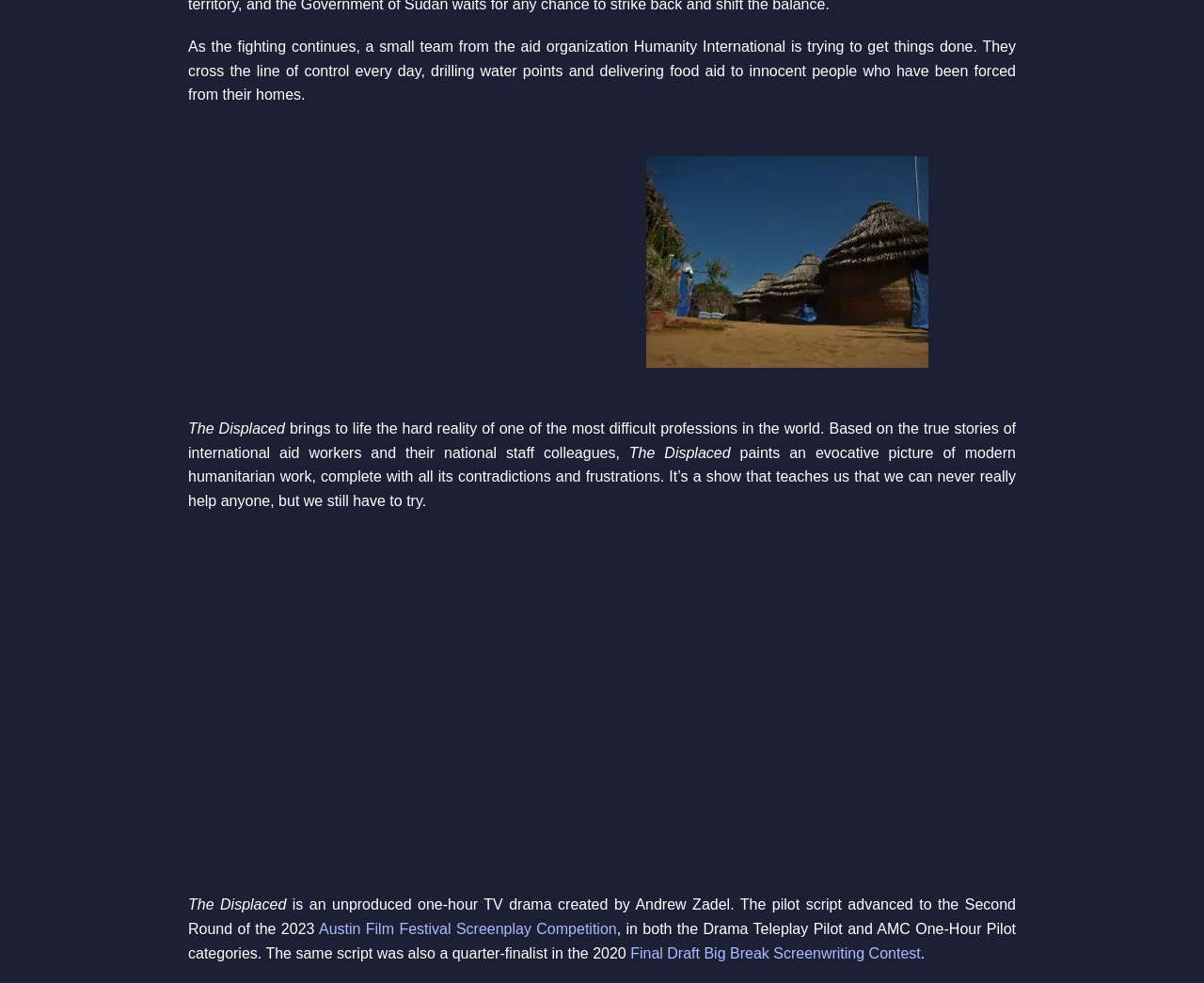Extract the bounding box for the UI element that matches this description: "Austin Film Festival Screenplay Competition".

[0.265, 0.937, 0.512, 0.953]